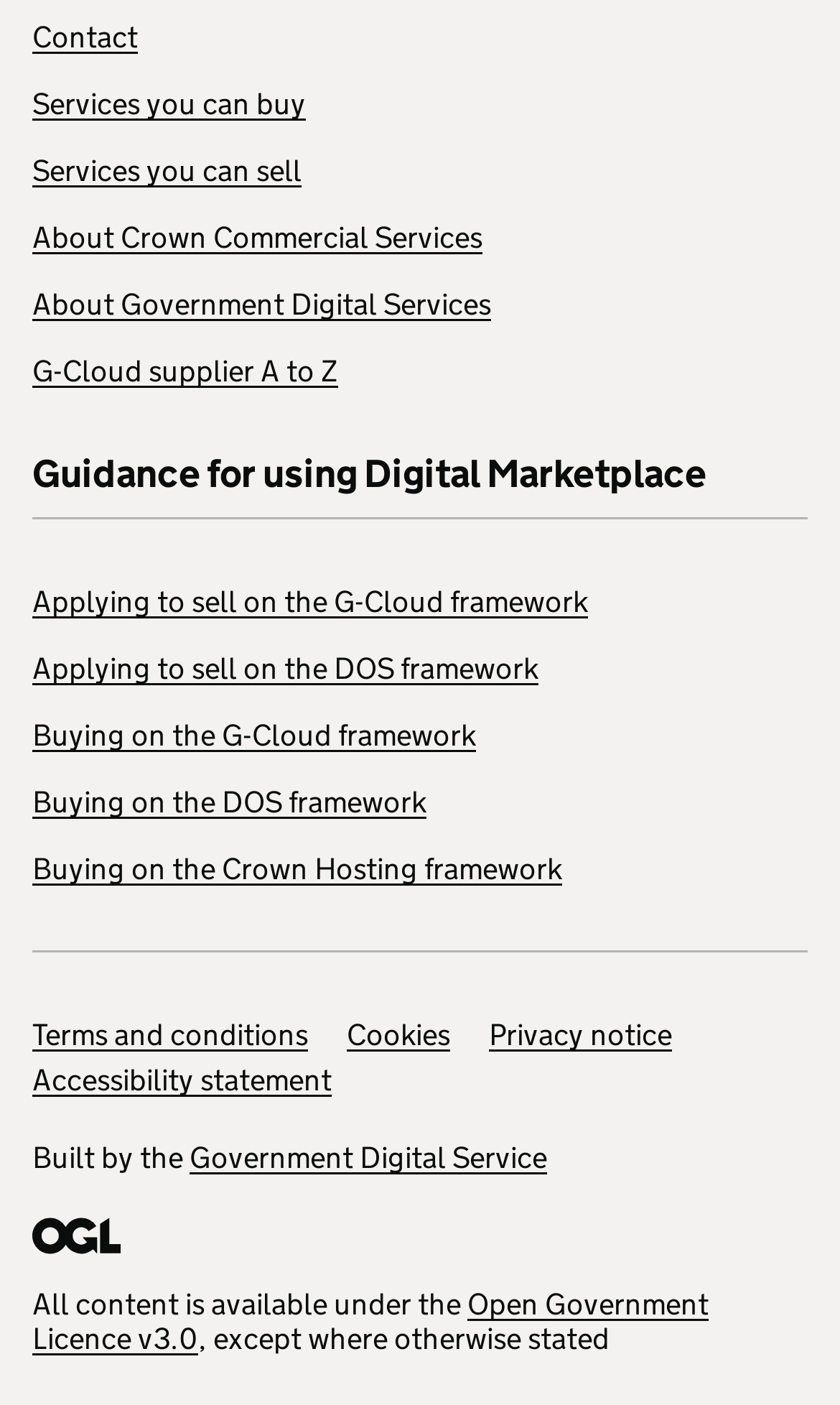Please answer the following question using a single word or phrase: 
What is the first link on the webpage?

Contact